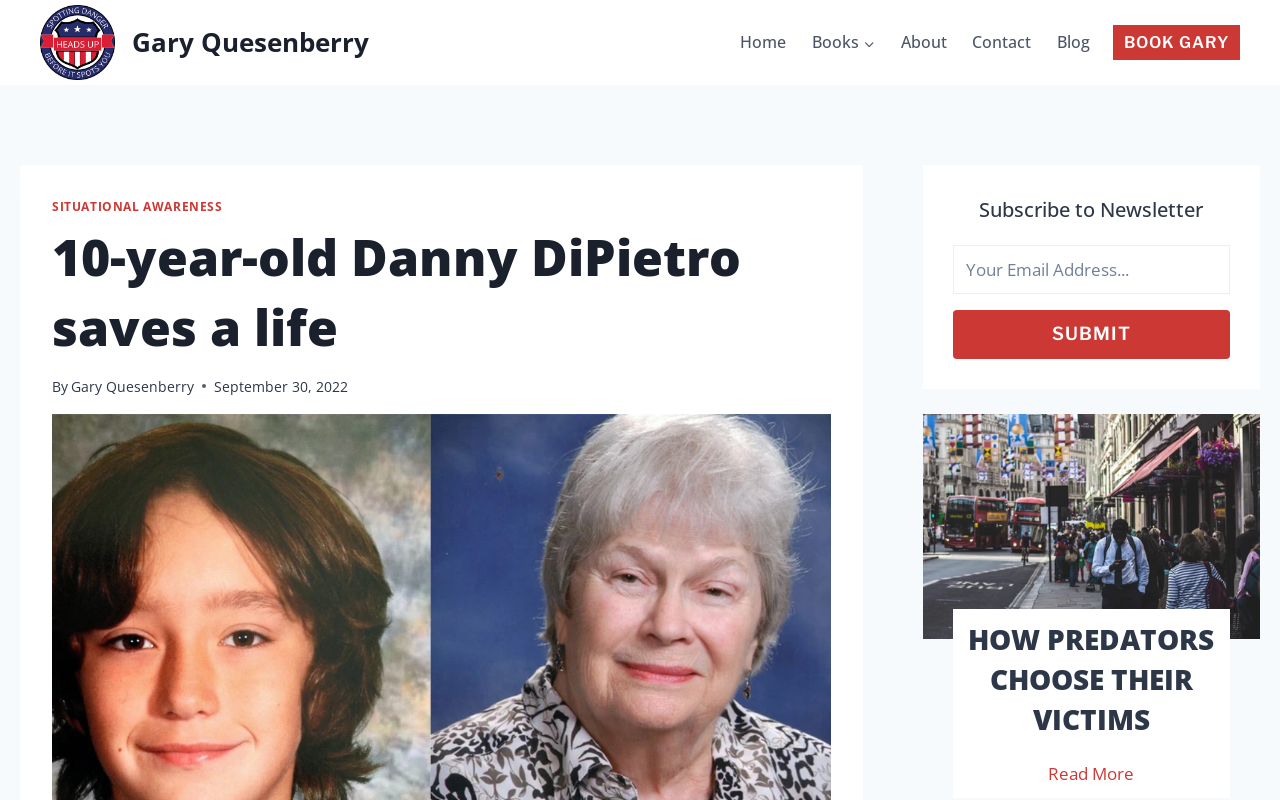What is the date of the article?
Please provide a comprehensive answer based on the details in the screenshot.

I found the answer by looking at the time element in the article section, which contains the static text 'September 30, 2022'.